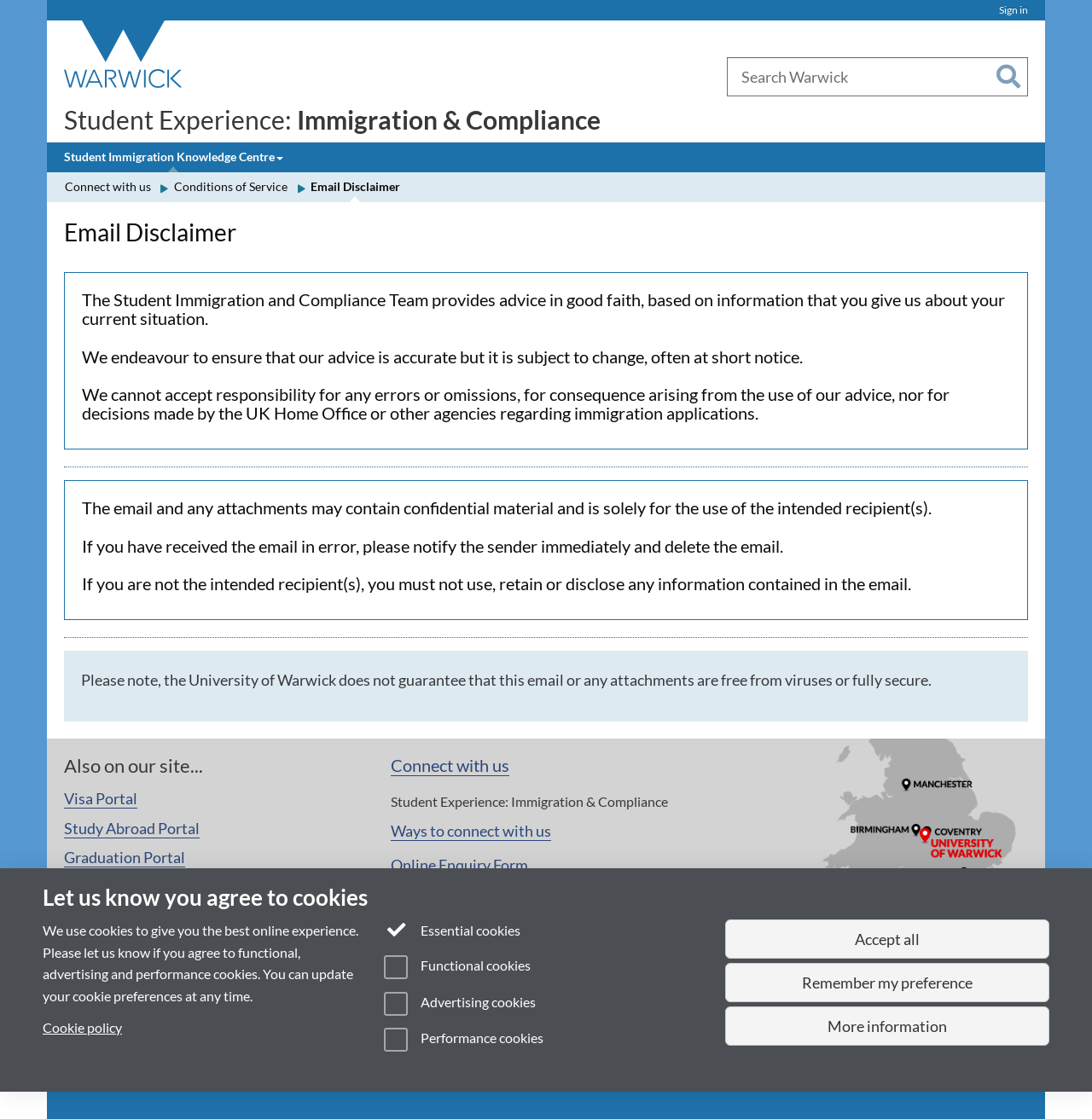Please identify the bounding box coordinates of the clickable area that will allow you to execute the instruction: "Visit University of Warwick homepage".

[0.051, 0.018, 0.176, 0.079]